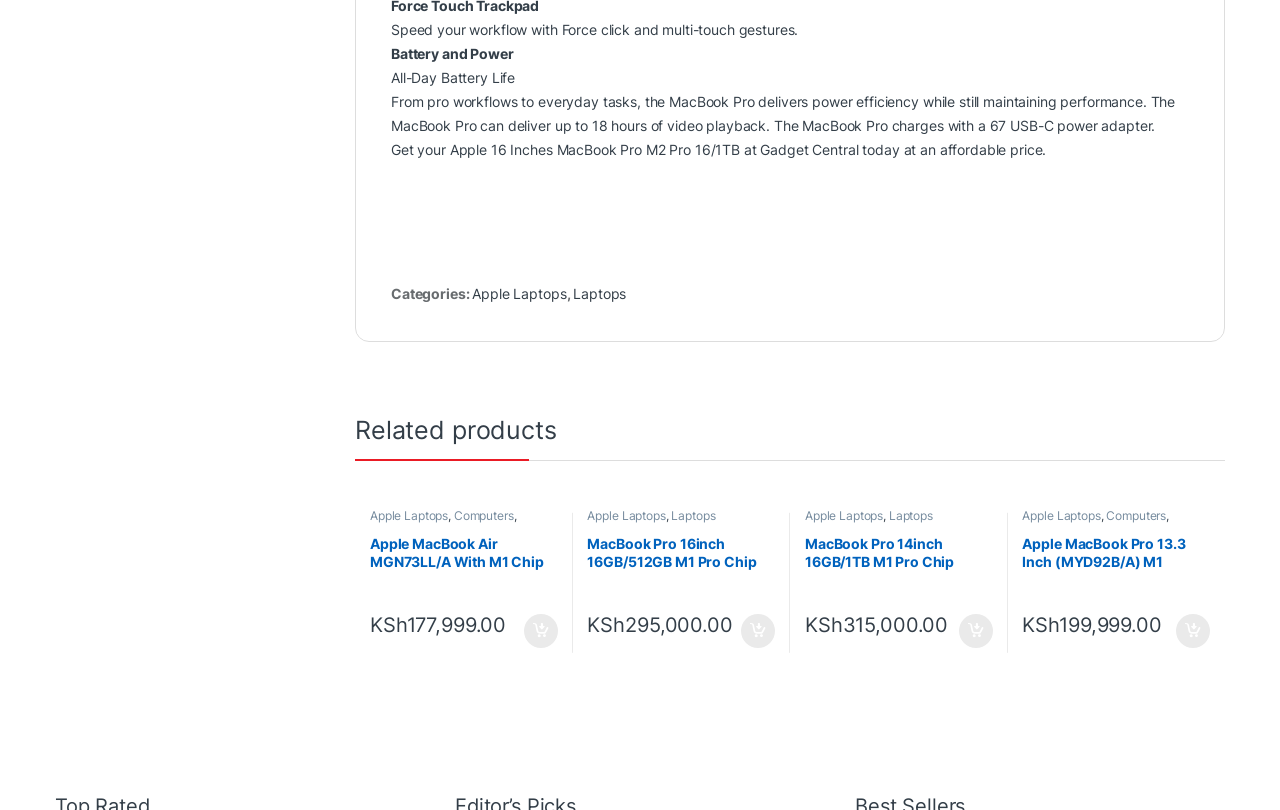Given the following UI element description: "Laptops", find the bounding box coordinates in the webpage screenshot.

[0.525, 0.628, 0.559, 0.646]